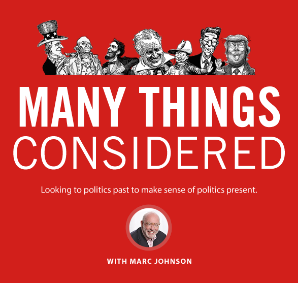Detail every aspect of the image in your caption.

The image features the title card for the podcast "Many Things Considered," hosted by Marc Johnson. Set against a vibrant red background, the title "MANY THINGS CONSIDERED" is prominently displayed in bold letters, emphasizing the focus on political discourse. Below the title, there’s a tagline that reads, "Looking to politics past to make sense of politics present," suggesting an analytical approach to understanding current political issues through historical context.

In the upper part of the image, several caricatured figures, presumably representing notable political figures or historical personalities, are illustrated, adding a whimsical and engaging touch to the podcast's branding. At the bottom, a circular portrait of Marc Johnson provides a personal connection, reinforcing his role as the host. This dynamic visual design effectively encapsulates the podcast's theme of exploring political narratives and their implications today.